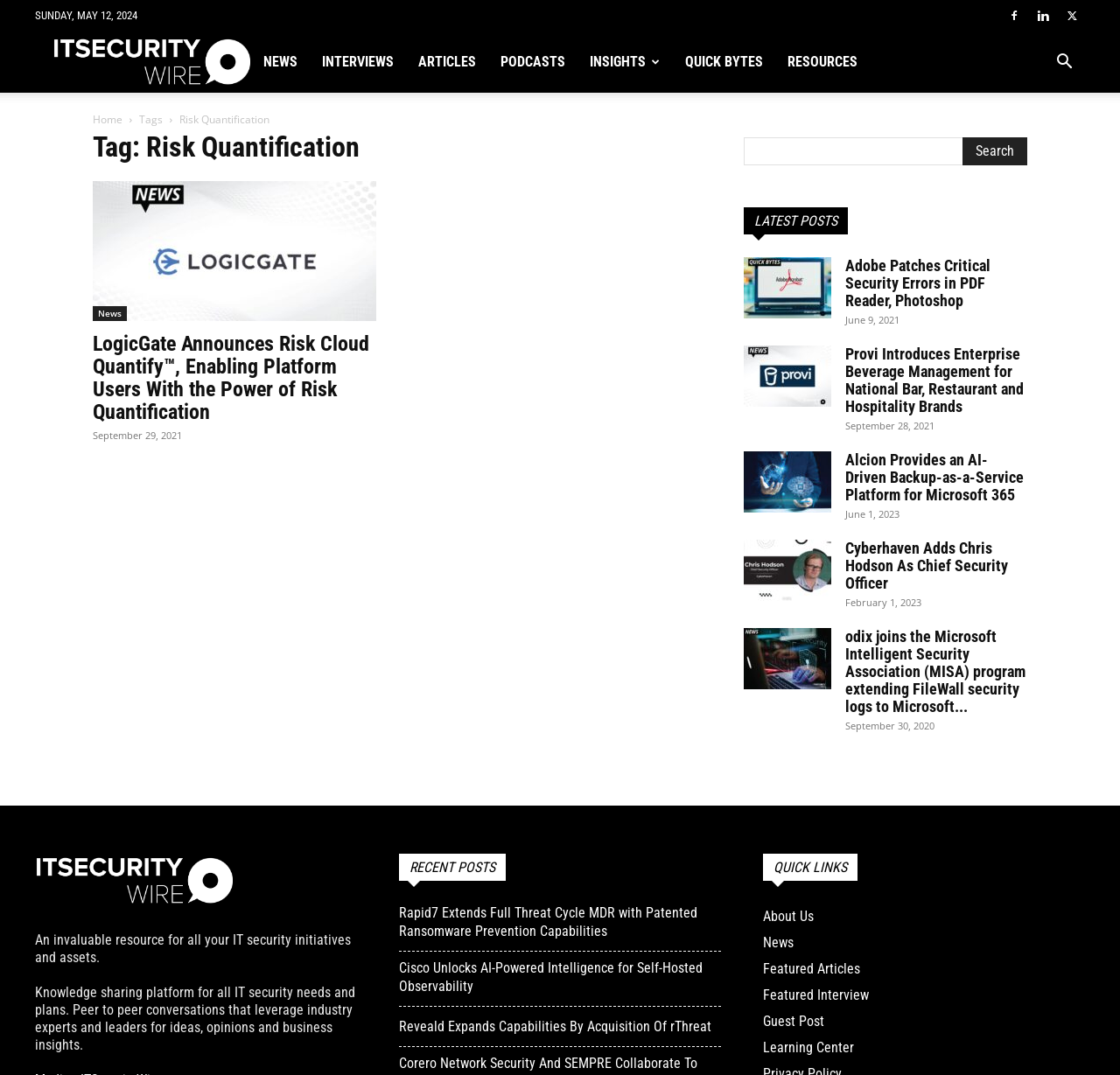Create a detailed summary of the webpage's content and design.

The webpage is an archive of articles related to risk quantification, with a focus on IT security. At the top, there is a date "SUNDAY, MAY 12, 2024" and a set of social media links. Below that, there is a search bar and a logo of ITSecurityWire, accompanied by a navigation menu with links to "NEWS", "INTERVIEWS", "ARTICLES", "PODCASTS", "INSIGHTS", "QUICK BYTES", and "RESOURCES".

The main content of the page is divided into two sections. On the left, there is a list of article summaries, each with a title, a brief description, and a timestamp. The articles are related to IT security, with topics such as risk quantification, cybersecurity, and technology. There are 7 articles in total, with images accompanying each summary.

On the right, there is a sidebar with several sections. The top section is titled "LATEST POSTS" and lists 3 article summaries with images. Below that, there is a section titled "RECENT POSTS" with 3 more article summaries. Further down, there is a section titled "QUICK LINKS" with links to various pages on the website, such as "About Us", "News", and "Learning Center". At the very bottom, there is a brief description of the website, stating that it is a knowledge sharing platform for IT security needs and plans.

Throughout the page, there are a total of 7 images, each accompanying an article summary. The layout is clean and organized, with clear headings and concise text.